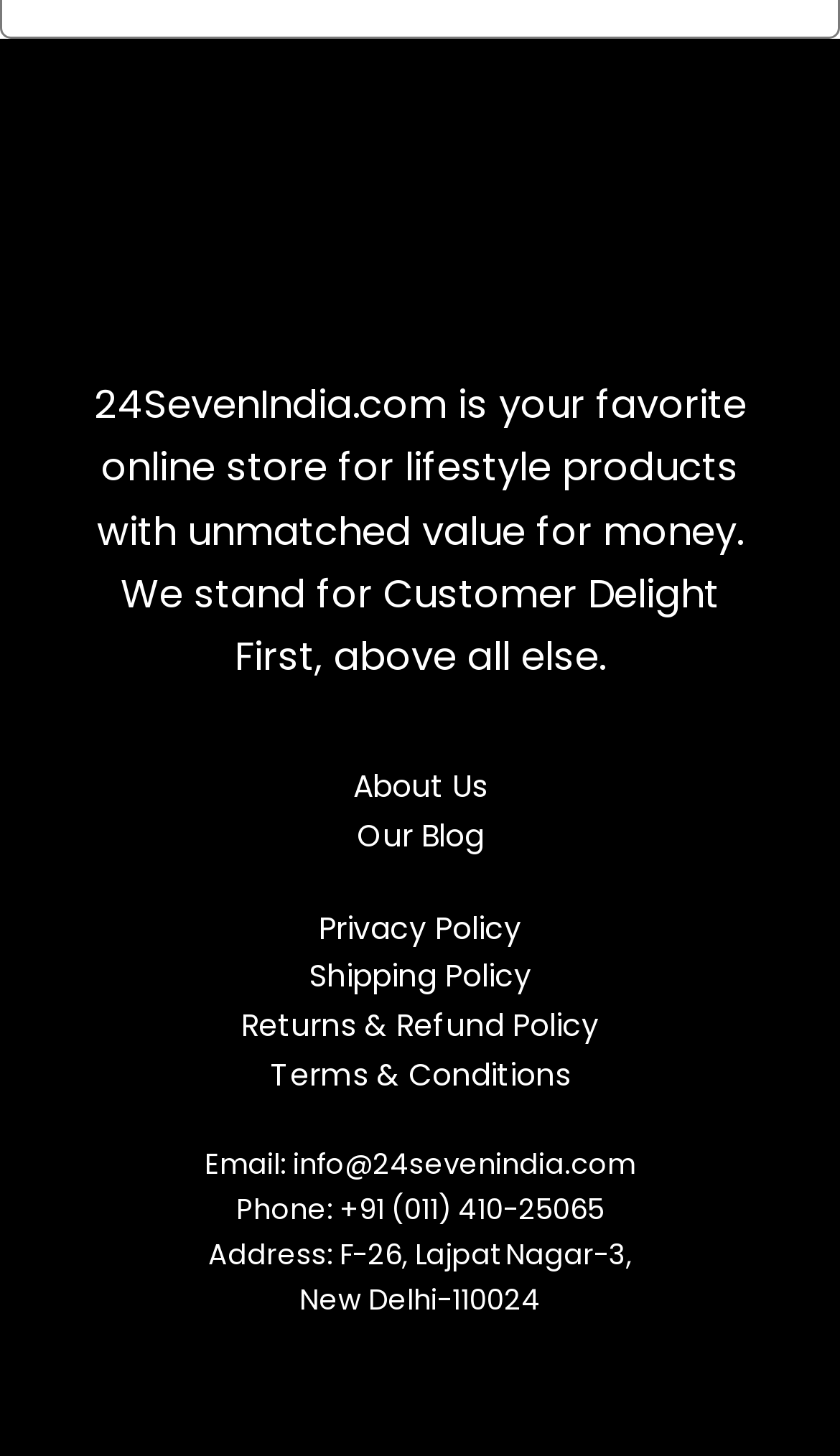Please predict the bounding box coordinates (top-left x, top-left y, bottom-right x, bottom-right y) for the UI element in the screenshot that fits the description: Address: F-26, Lajpat Nagar-3,New Delhi-110024

[0.128, 0.847, 0.872, 0.909]